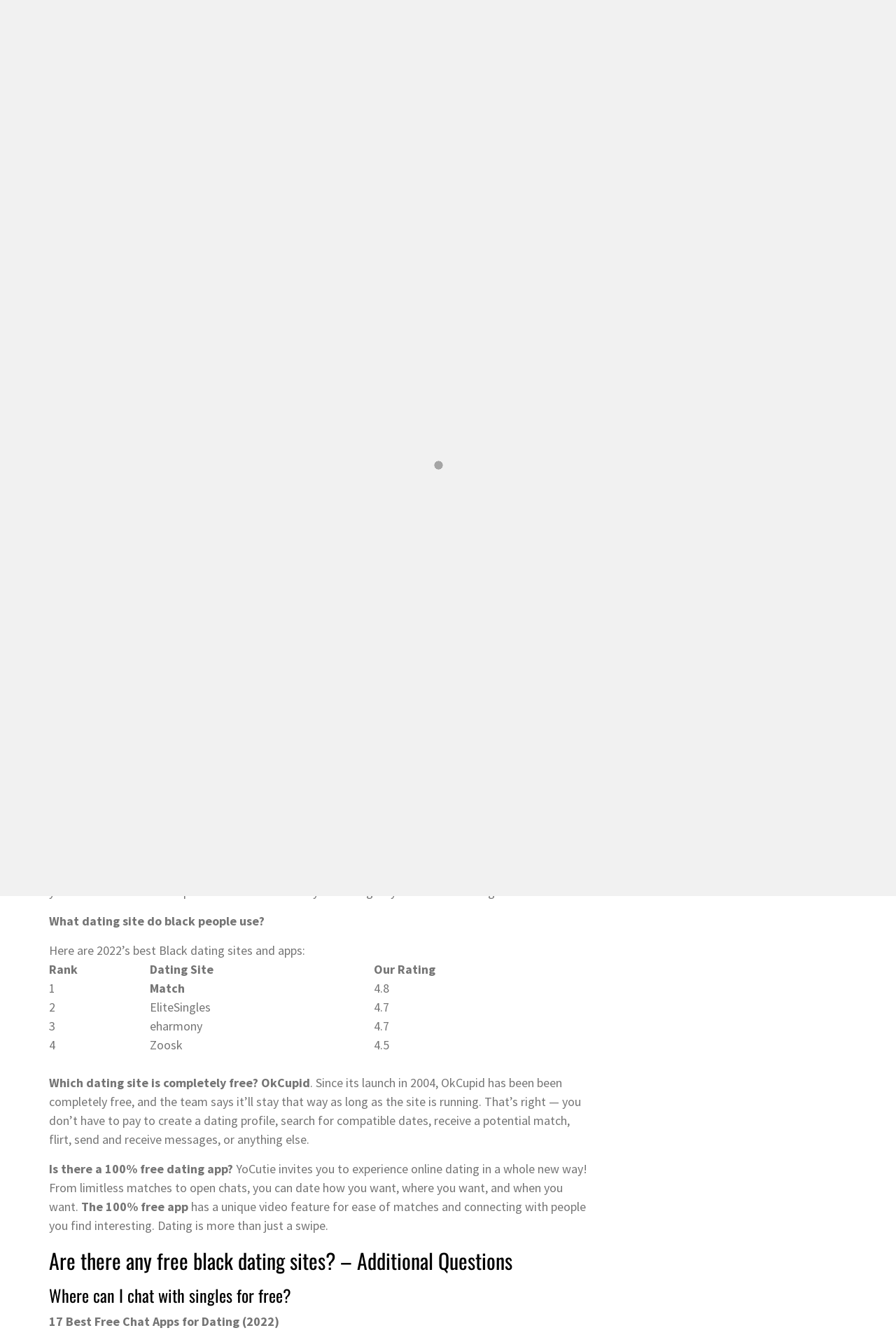What is the main topic of this webpage?
Please look at the screenshot and answer using one word or phrase.

Black dating sites